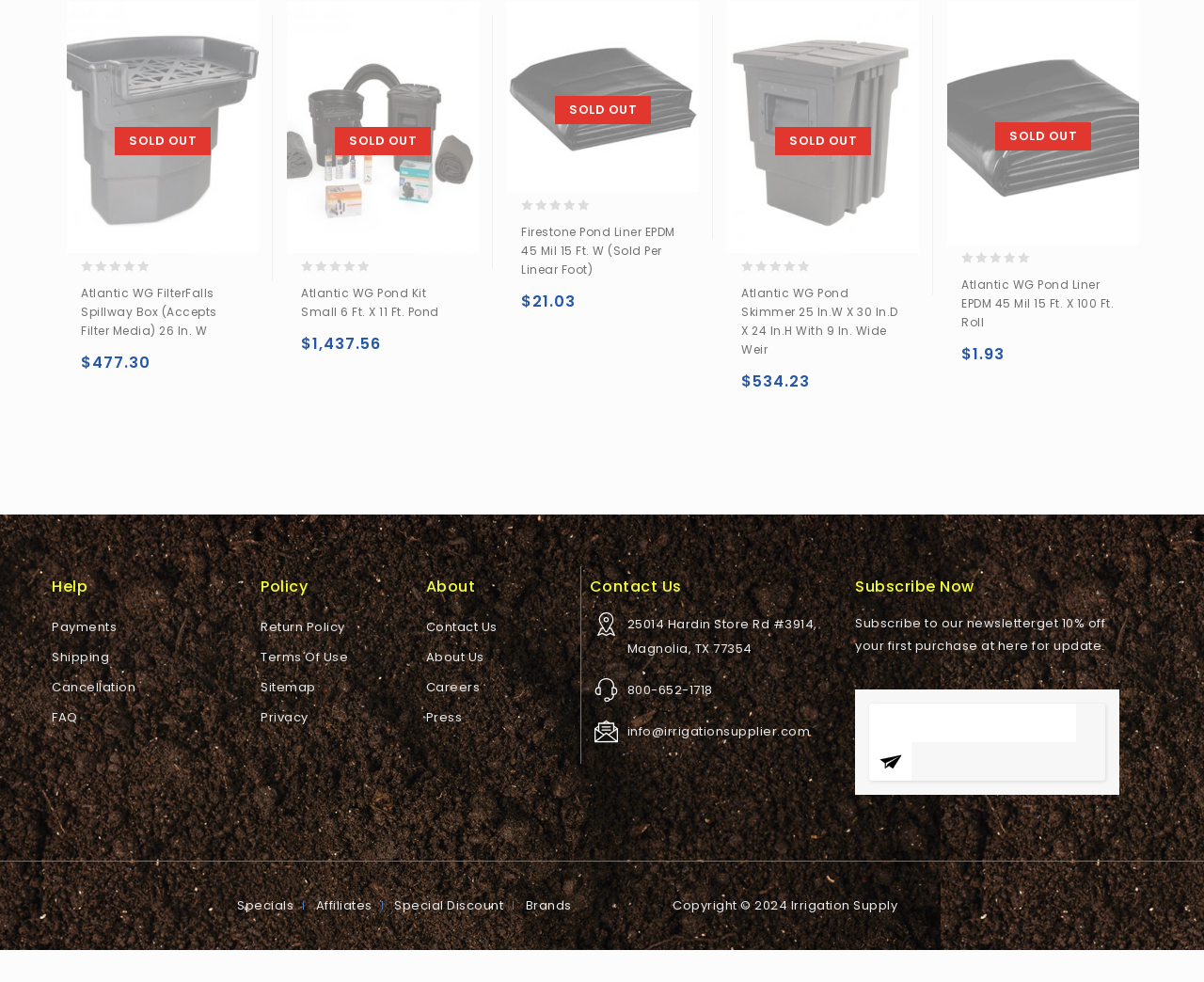Show the bounding box coordinates of the region that should be clicked to follow the instruction: "Subscribe to the newsletter."

[0.722, 0.756, 0.757, 0.795]